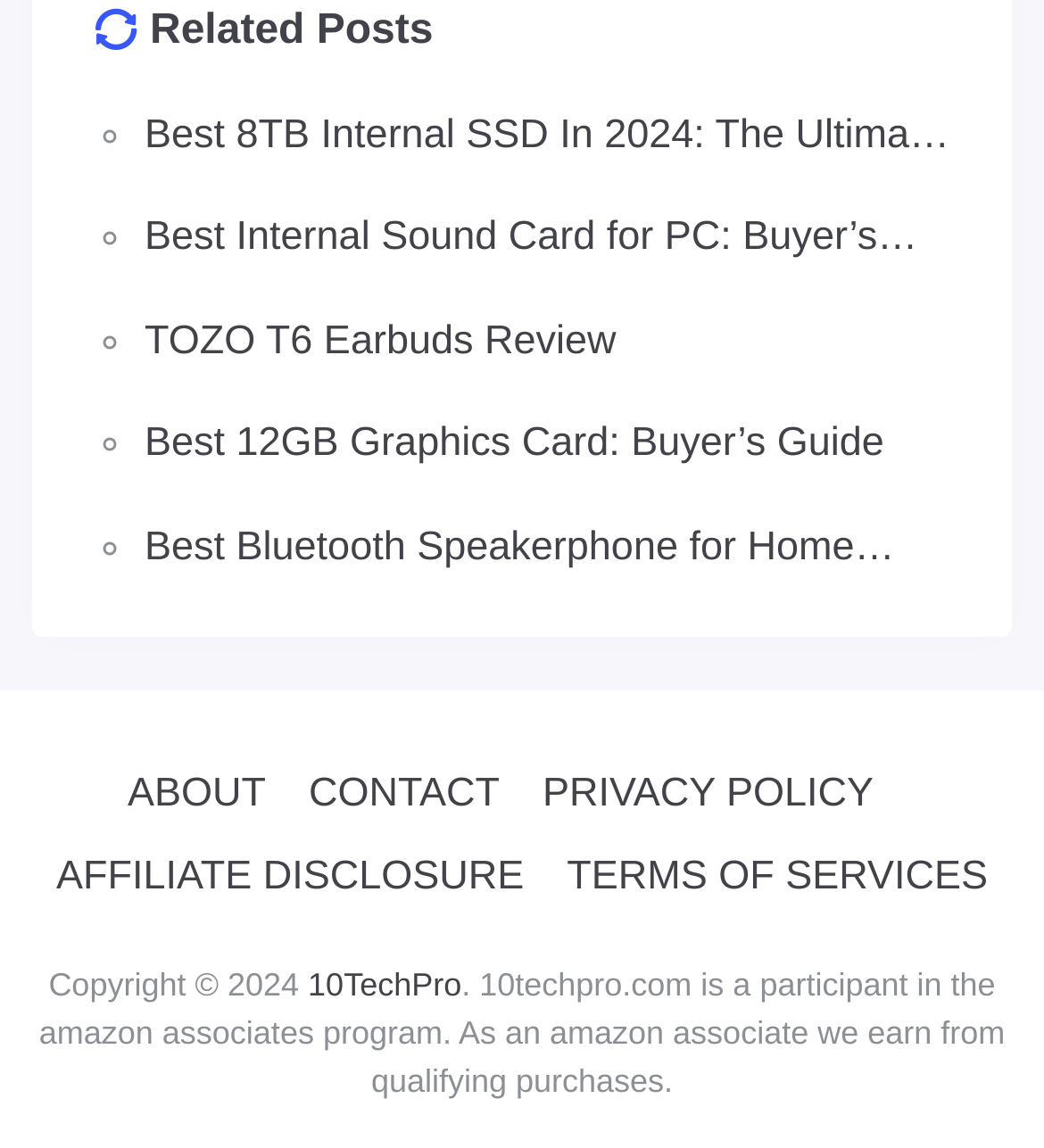What is the name of the website?
Use the screenshot to answer the question with a single word or phrase.

10TechPro